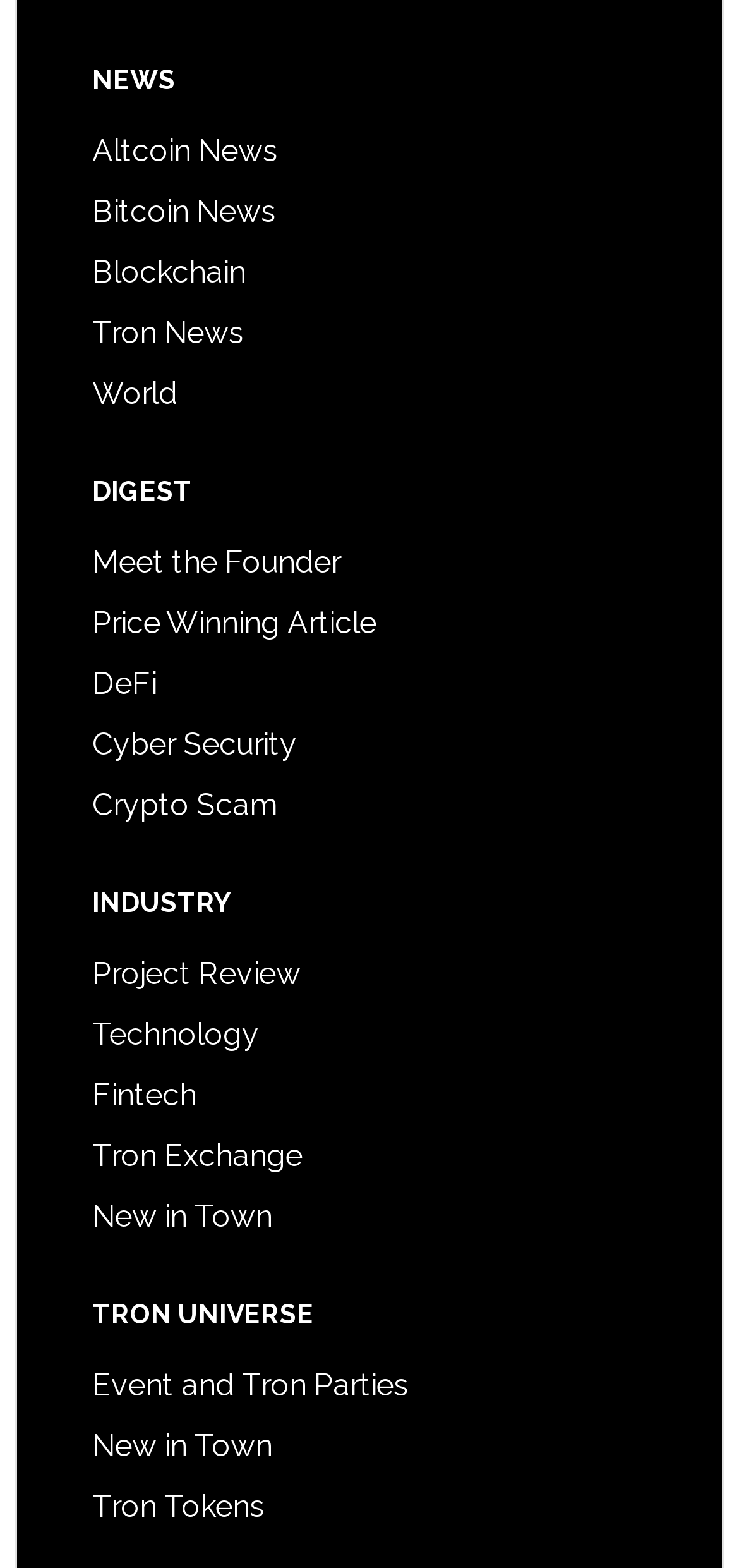Provide the bounding box coordinates of the UI element that matches the description: "Price Winning Article".

[0.125, 0.386, 0.51, 0.409]